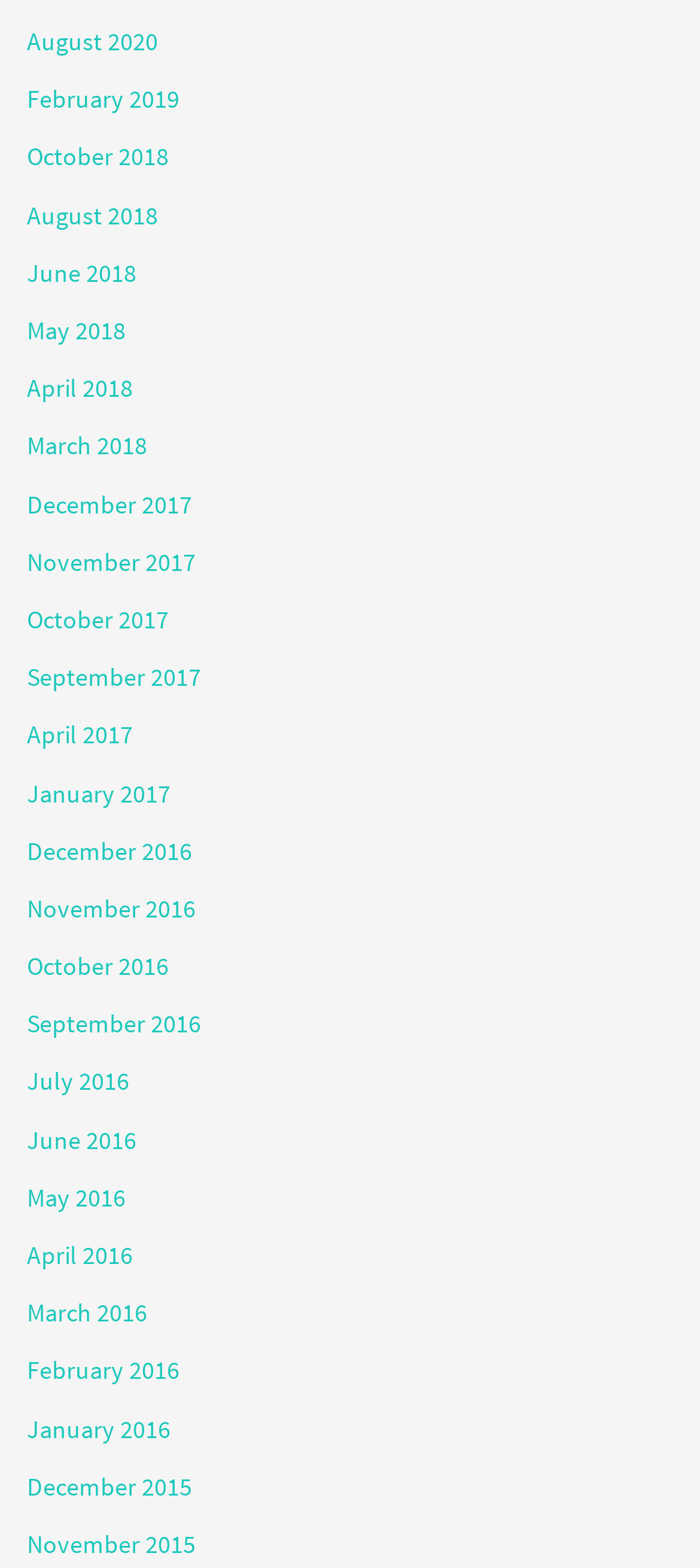What is the earliest month listed?
Using the image as a reference, give an elaborate response to the question.

By examining the list of links, I can see that the earliest month listed is December 2015, which is the last link in the list.